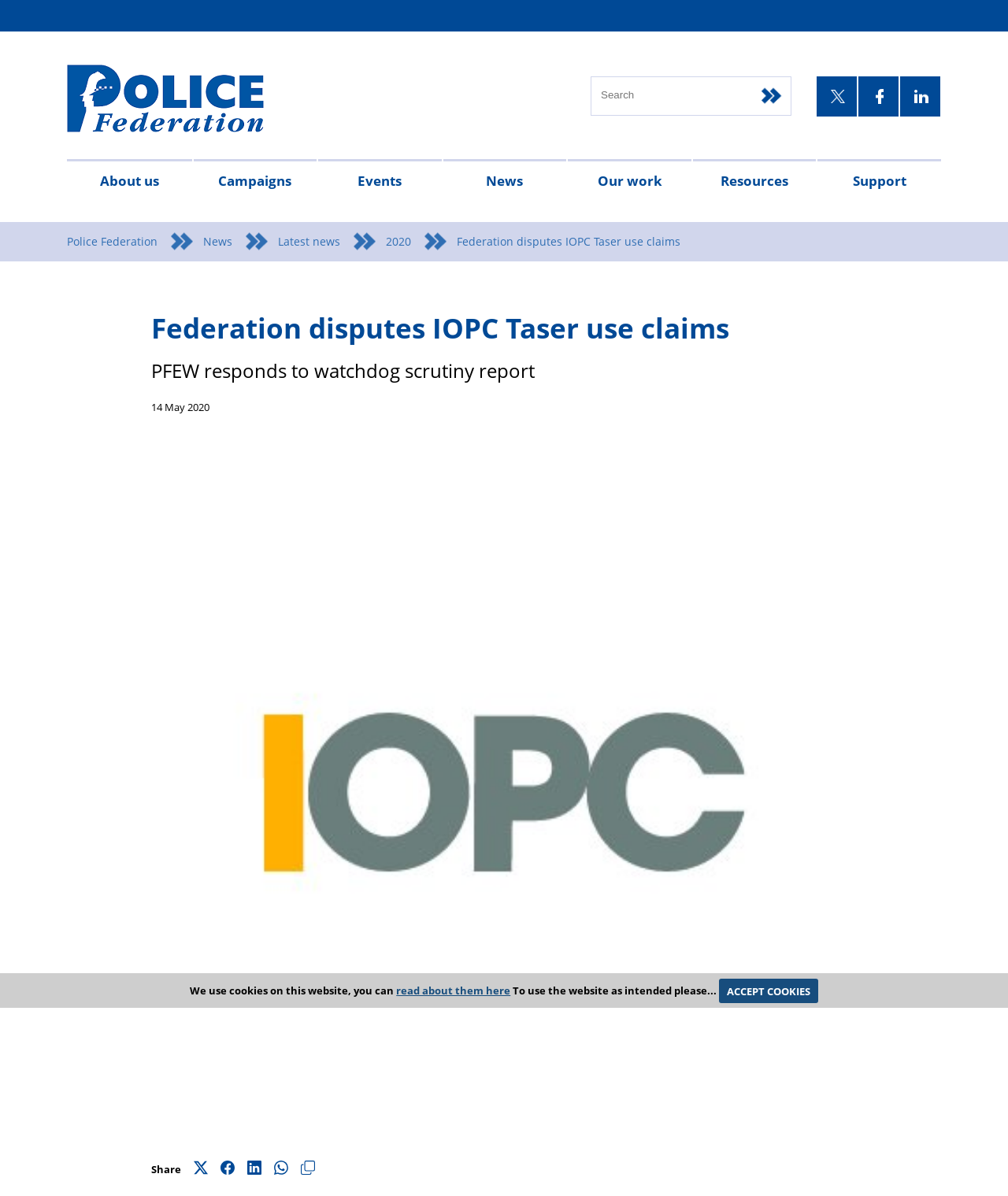Explain in detail what you observe on this webpage.

The webpage is about the Police Federation, with the main heading "Federation disputes IOPC Taser use claims" at the top. Below the heading, there is a logo of the Police Federation, which is an image with the text "Police Federation". 

On the top-right corner, there is a search bar with a "go" button next to it. Above the search bar, there are social media links to Facebook, LinkedIn, and a close button represented by an "X" image.

The main navigation menu is located below the search bar, with links to "About us", "Aims & objectives", "Contact us", and other related pages. 

The webpage is divided into several sections, including "Campaigns", "Events", "News", "Our work", "Resources", and "Support". Each section has multiple links to related pages, such as "Fair Pay Campaign", "Police Bravery Awards 2024", "Latest news", "Conduct & Performance", and "Discounts & services for members". 

There are a total of 56 links on the webpage, with 14 of them being images. The links are organized in a hierarchical structure, with some links being nested under others. The webpage appears to be a portal for the Police Federation, providing access to various resources, news, and information related to the organization.